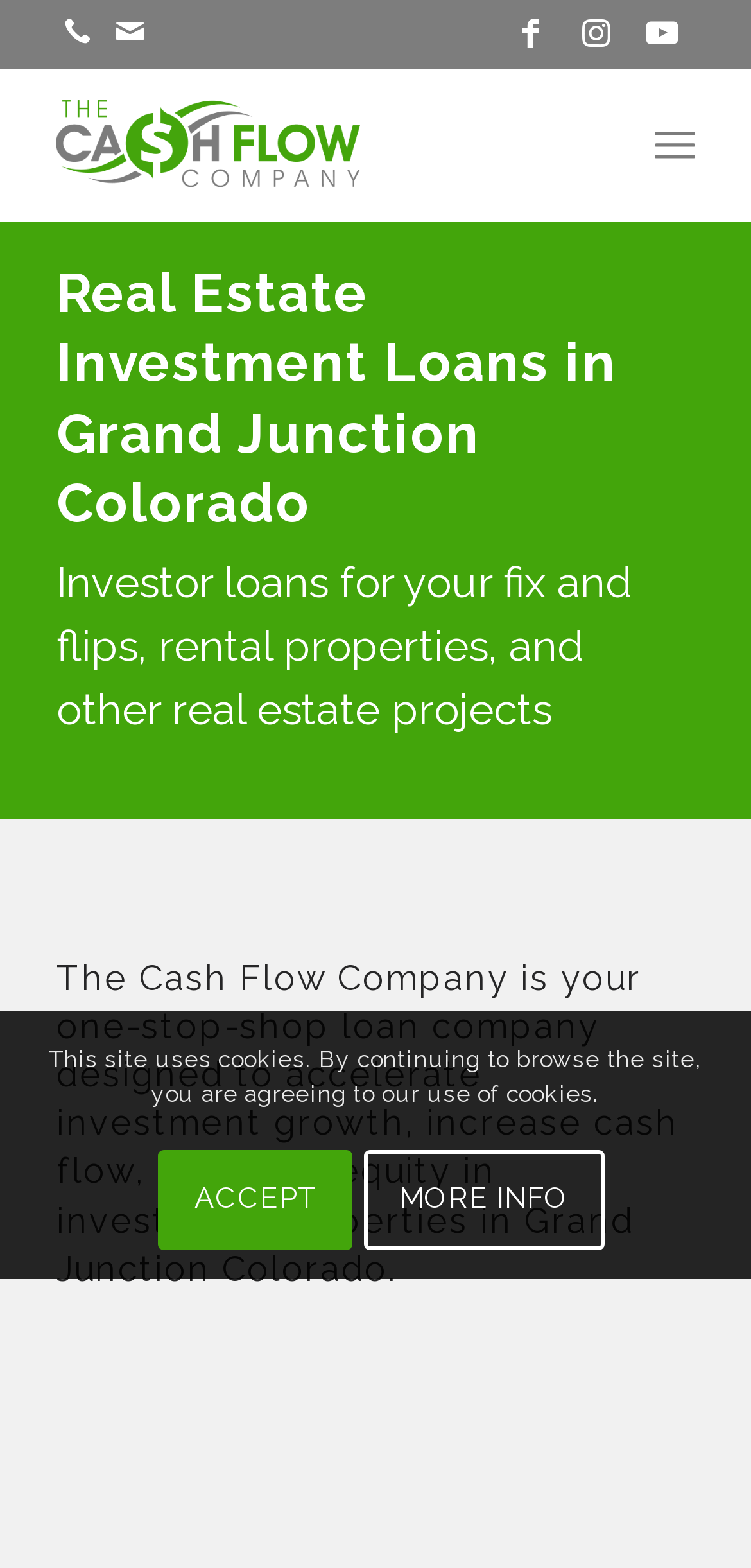Return the bounding box coordinates of the UI element that corresponds to this description: "MORE INFO". The coordinates must be given as four float numbers in the range of 0 and 1, [left, top, right, bottom].

[0.484, 0.733, 0.804, 0.797]